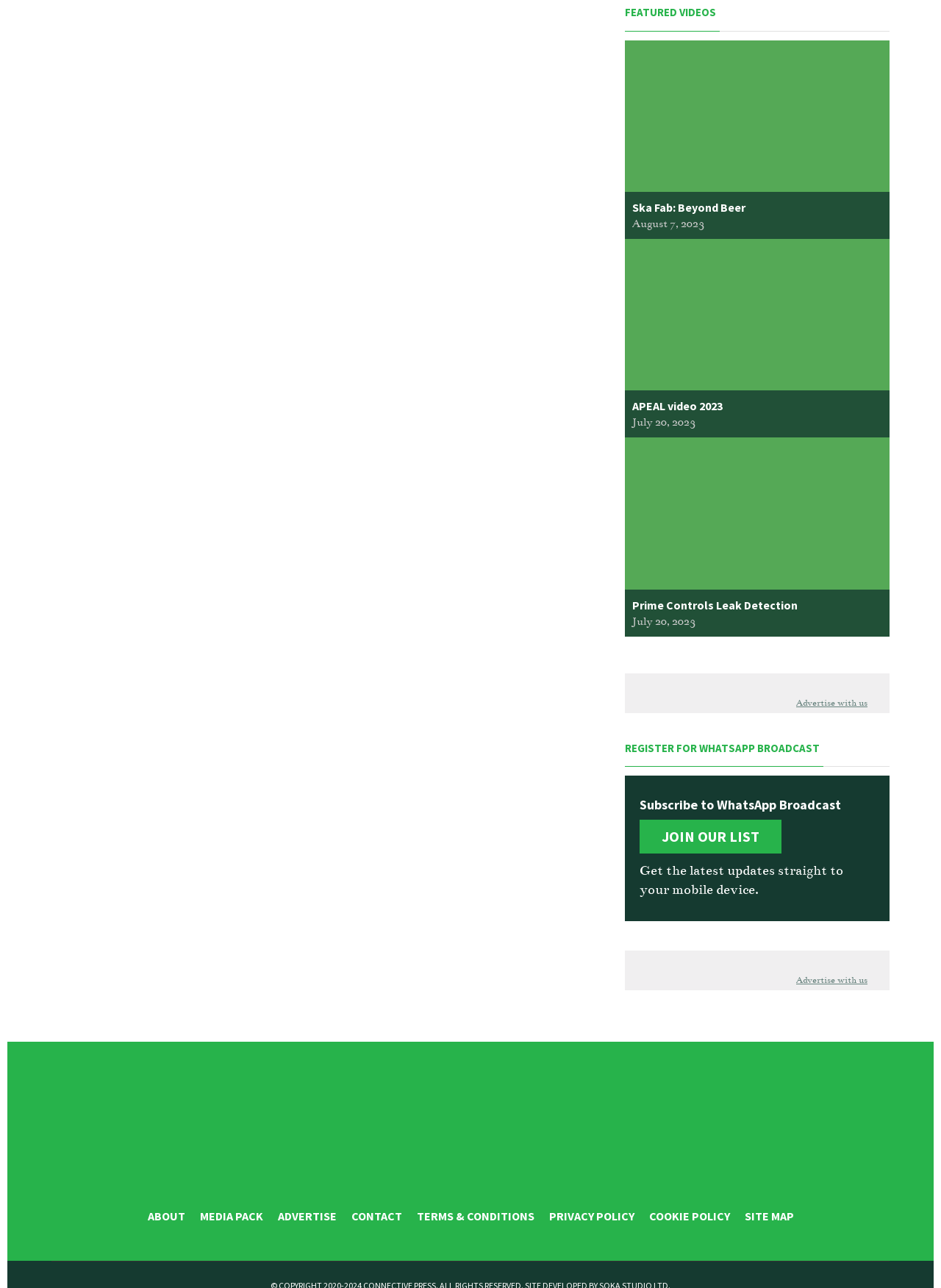Provide the bounding box coordinates in the format (top-left x, top-left y, bottom-right x, bottom-right y). All values are floating point numbers between 0 and 1. Determine the bounding box coordinate of the UI element described as: parent_node: Prime Controls Leak Detection

[0.664, 0.41, 0.945, 0.422]